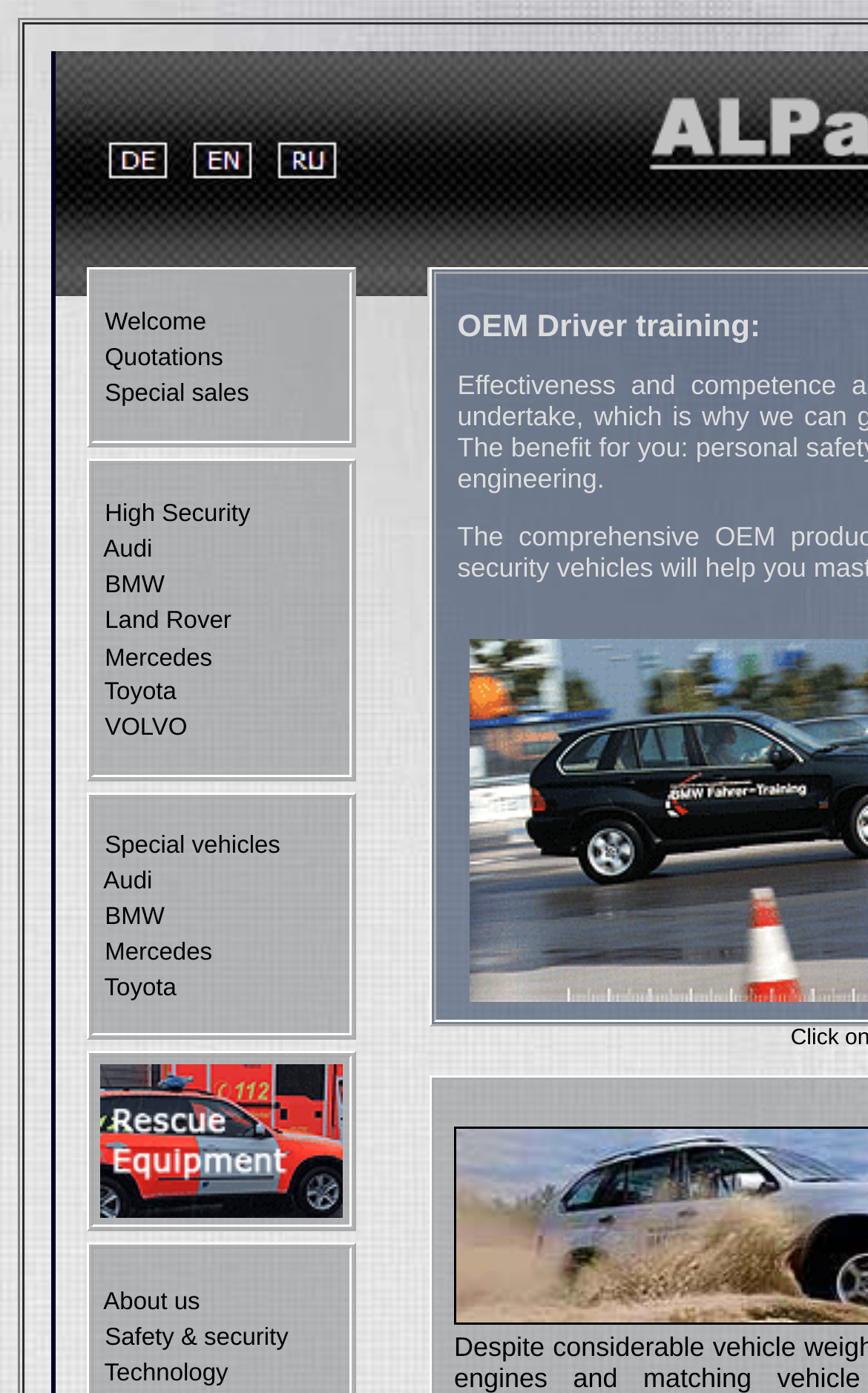Please identify the bounding box coordinates of where to click in order to follow the instruction: "Click on Welcome link".

[0.121, 0.221, 0.238, 0.241]